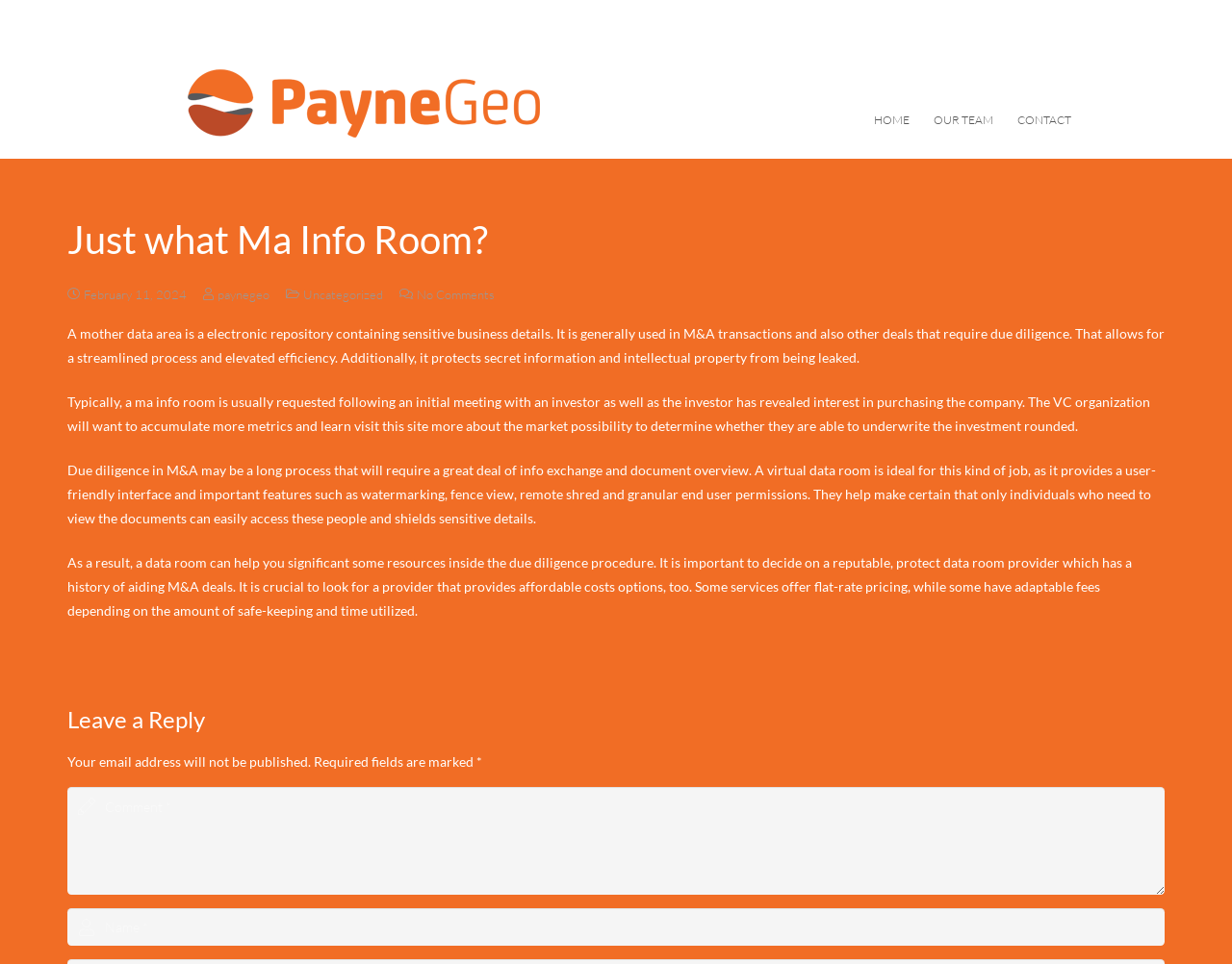Please specify the bounding box coordinates of the area that should be clicked to accomplish the following instruction: "Check the Companion Animal Eye Registry". The coordinates should consist of four float numbers between 0 and 1, i.e., [left, top, right, bottom].

None